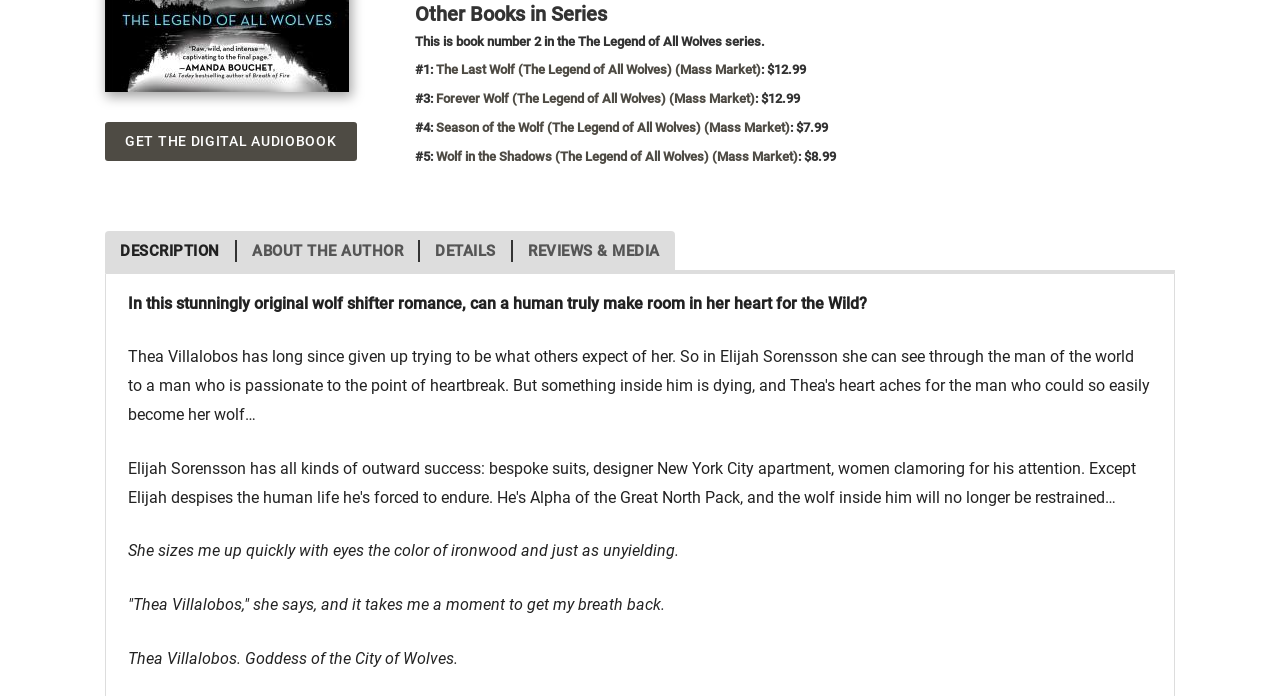Using the description: "Reviews & Media", determine the UI element's bounding box coordinates. Ensure the coordinates are in the format of four float numbers between 0 and 1, i.e., [left, top, right, bottom].

[0.401, 0.345, 0.527, 0.376]